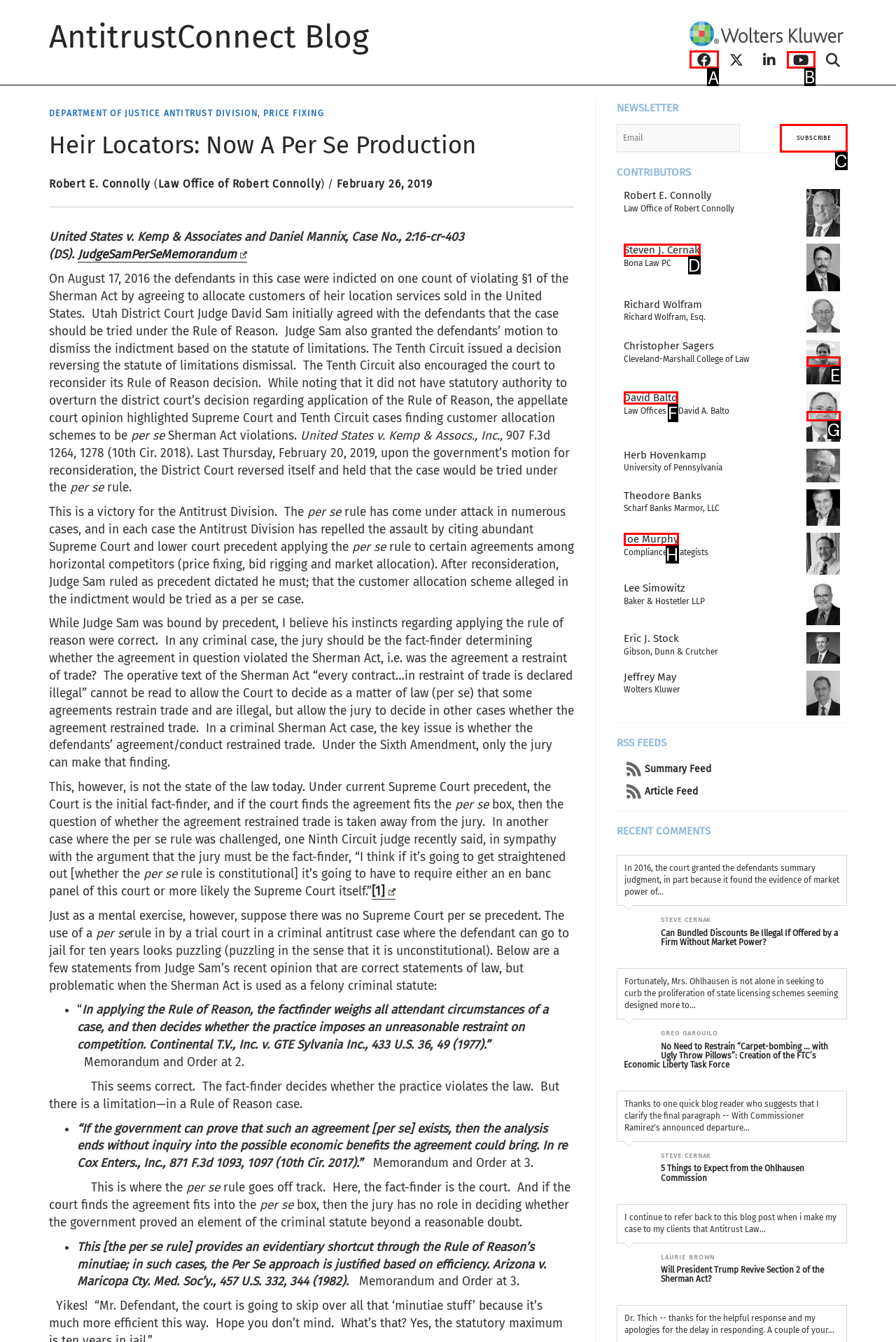Identify the letter of the option to click in order to Follow AntitrustConnect Blog on Facebook. Answer with the letter directly.

A